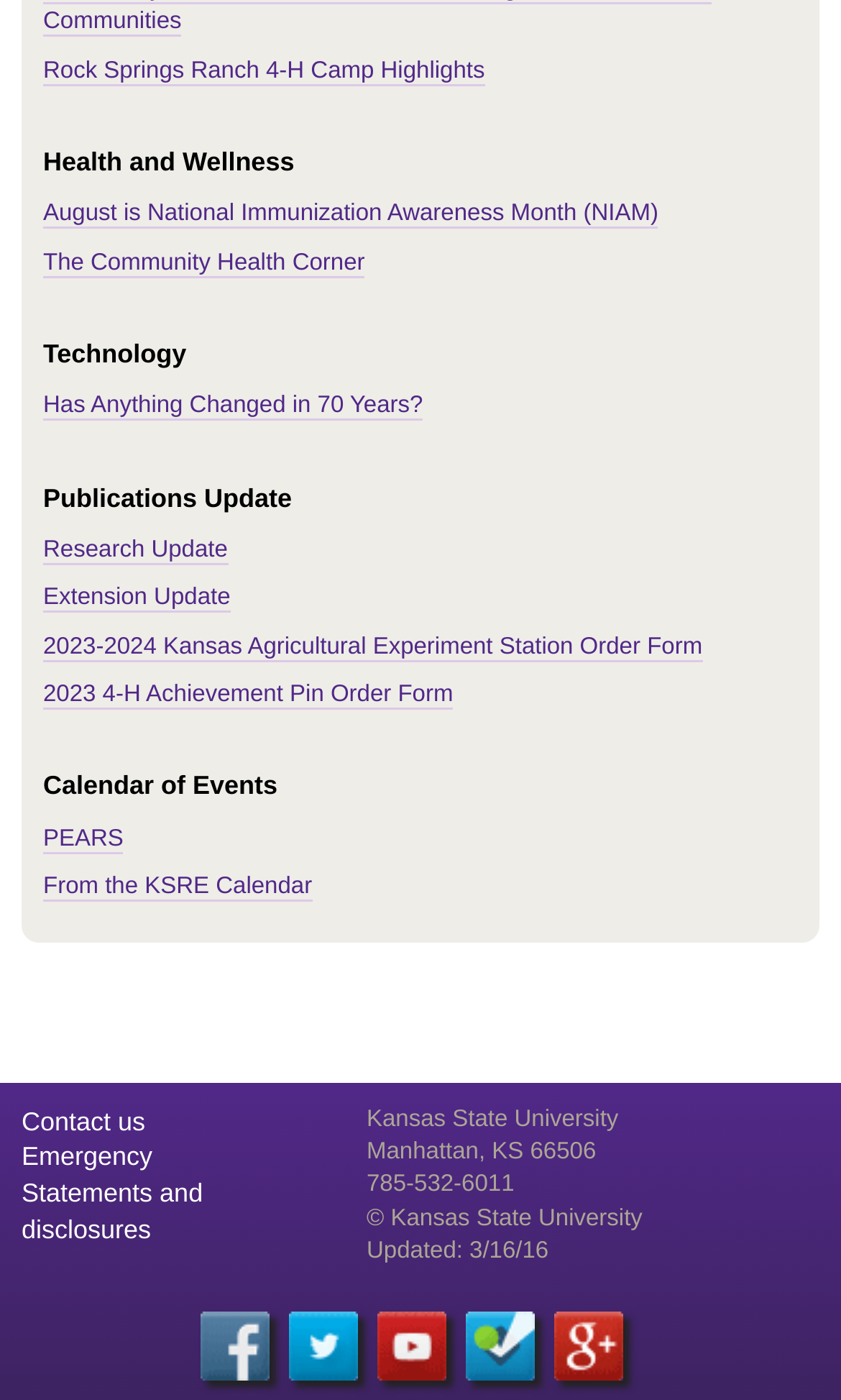Determine the bounding box of the UI element mentioned here: "Research Update". The coordinates must be in the format [left, top, right, bottom] with values ranging from 0 to 1.

[0.051, 0.384, 0.271, 0.404]